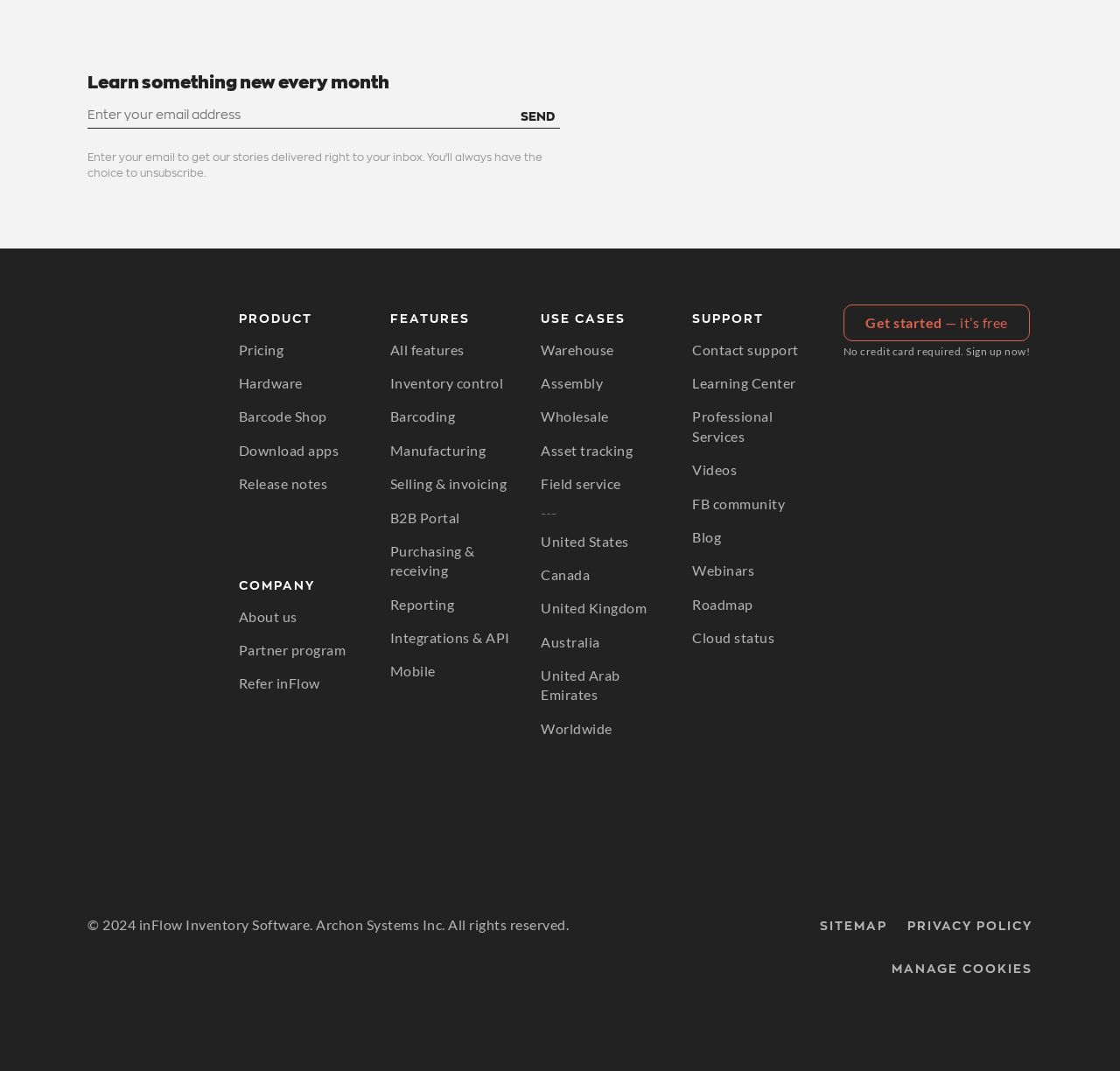How many main categories are there in the footer?
Can you provide a detailed and comprehensive answer to the question?

There are four main categories in the footer: PRODUCT, COMPANY, FEATURES, and SUPPORT, each with its own set of links and subcategories.